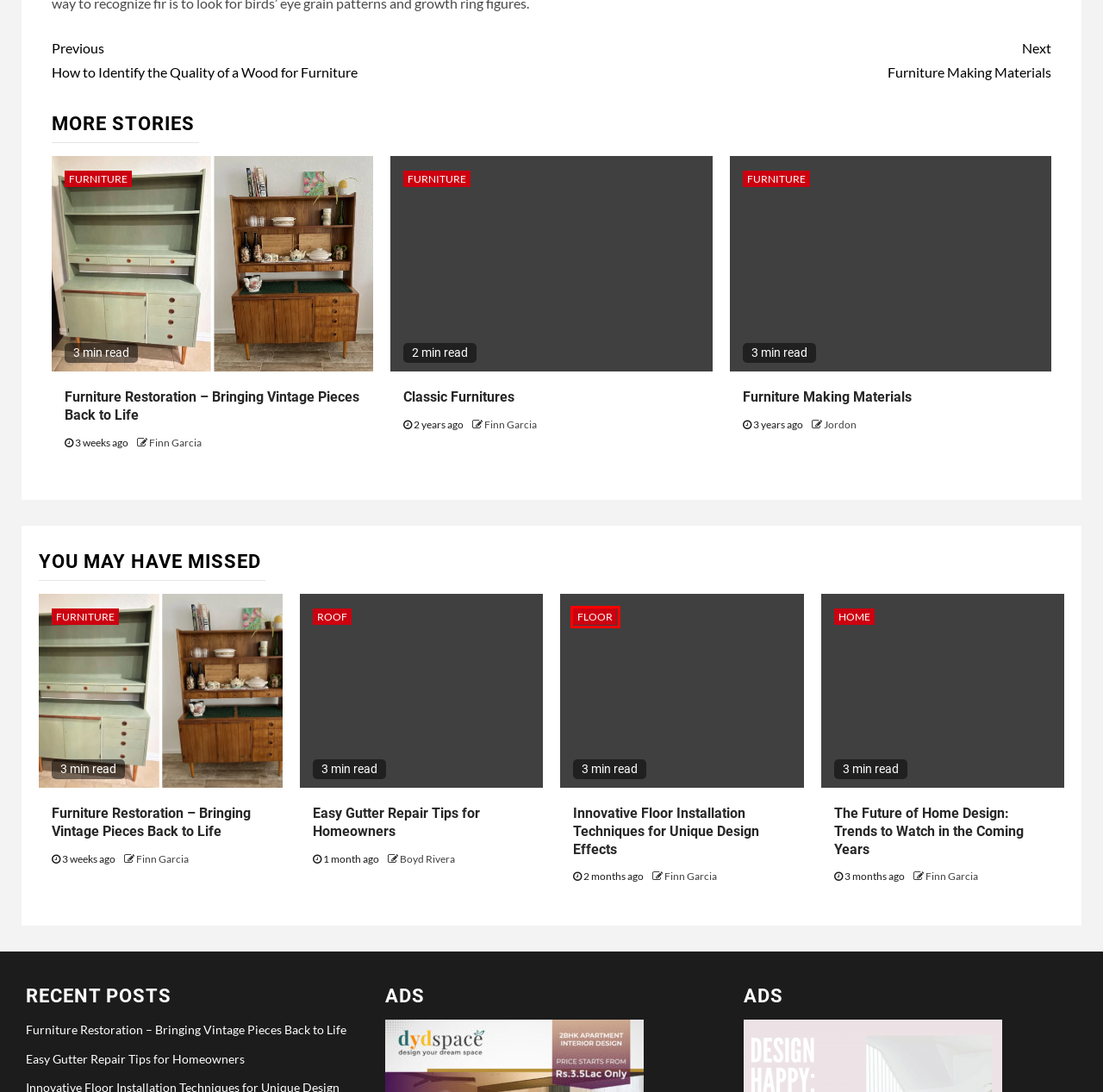Review the screenshot of a webpage that includes a red bounding box. Choose the webpage description that best matches the new webpage displayed after clicking the element within the bounding box. Here are the candidates:
A. Finn Garcia, Author at About Floor Tiles
B. Floor Archives - About Floor Tiles
C. Furniture Restoration - Bringing Vintage Pieces Back to Life - About Floor Tiles
D. Innovative Floor Installation Techniques for Unique Design Effects - About Floor Tiles
E. The Future of Home Design: Trends to Watch in the Coming Years - About Floor Tiles
F. Roof Archives - About Floor Tiles
G. Home Archives - About Floor Tiles
H. Boyd Rivera, Author at About Floor Tiles

B